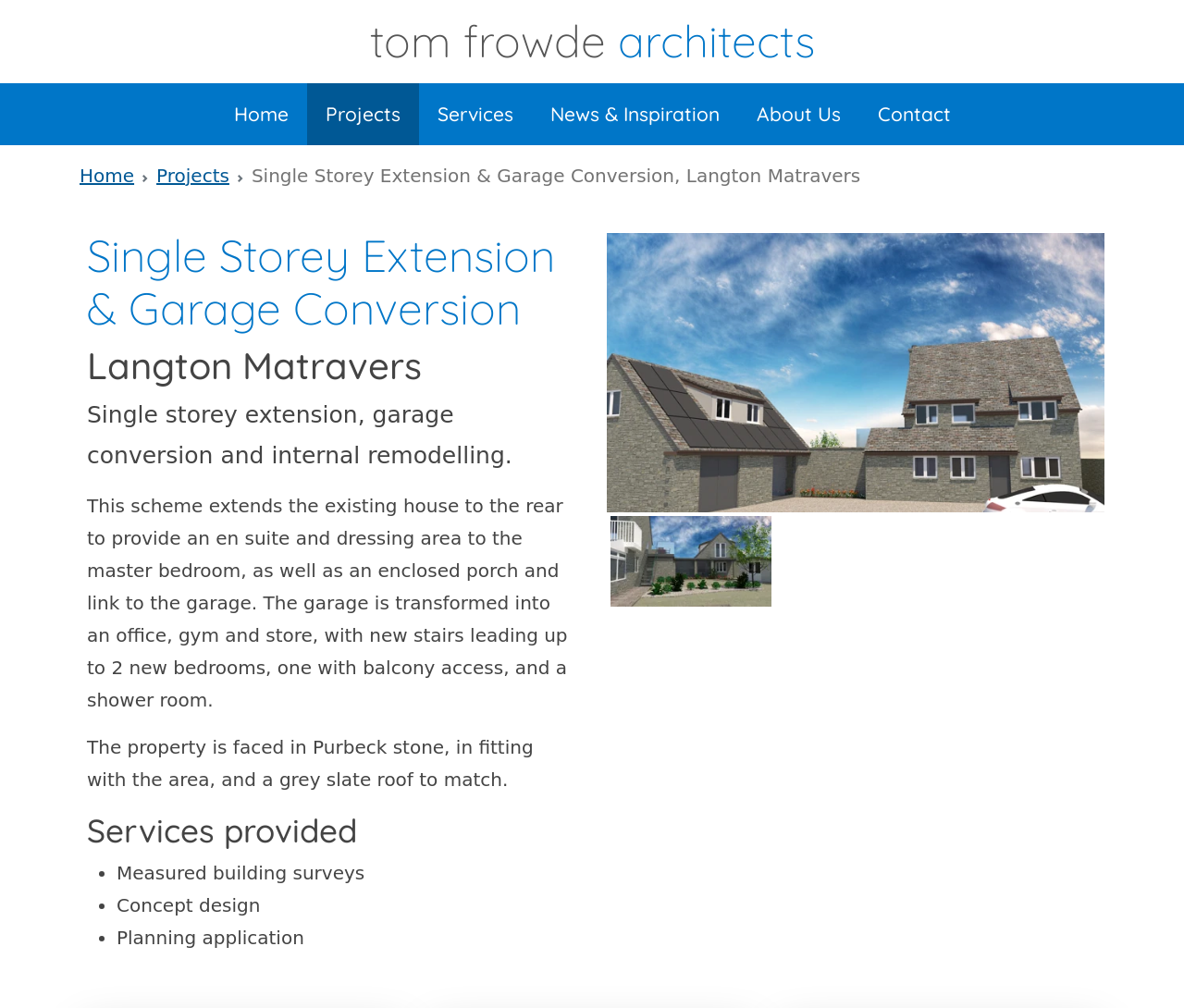How many services were provided for this project? Based on the image, give a response in one word or a short phrase.

3